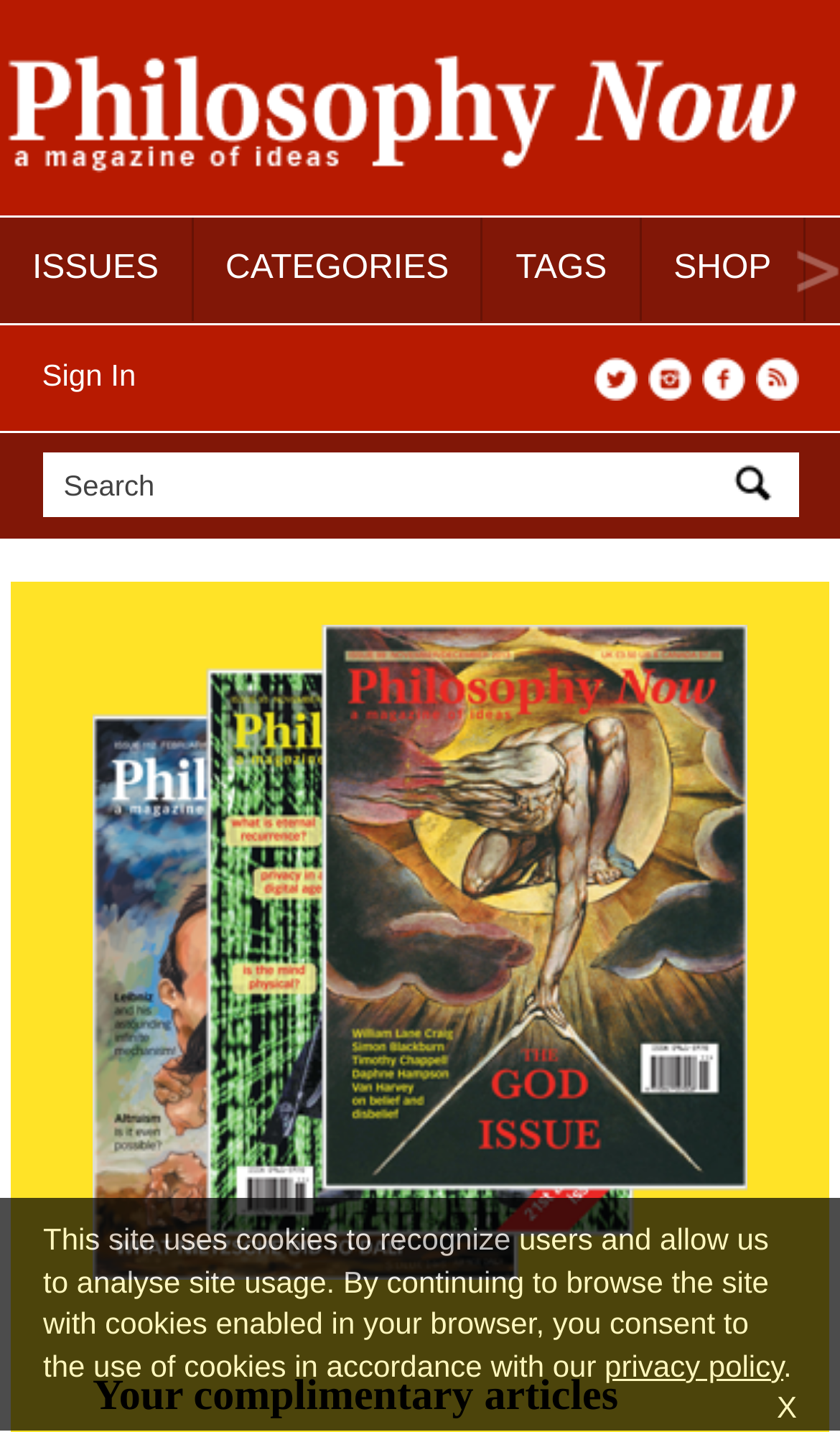How many main navigation links are there?
Answer the question with a detailed and thorough explanation.

I counted the number of main navigation links by looking at the links in the top navigation bar. I found links to 'ISSUES', 'CATEGORIES', 'TAGS', 'SHOP', and 'Sign In', which are all main navigation links.